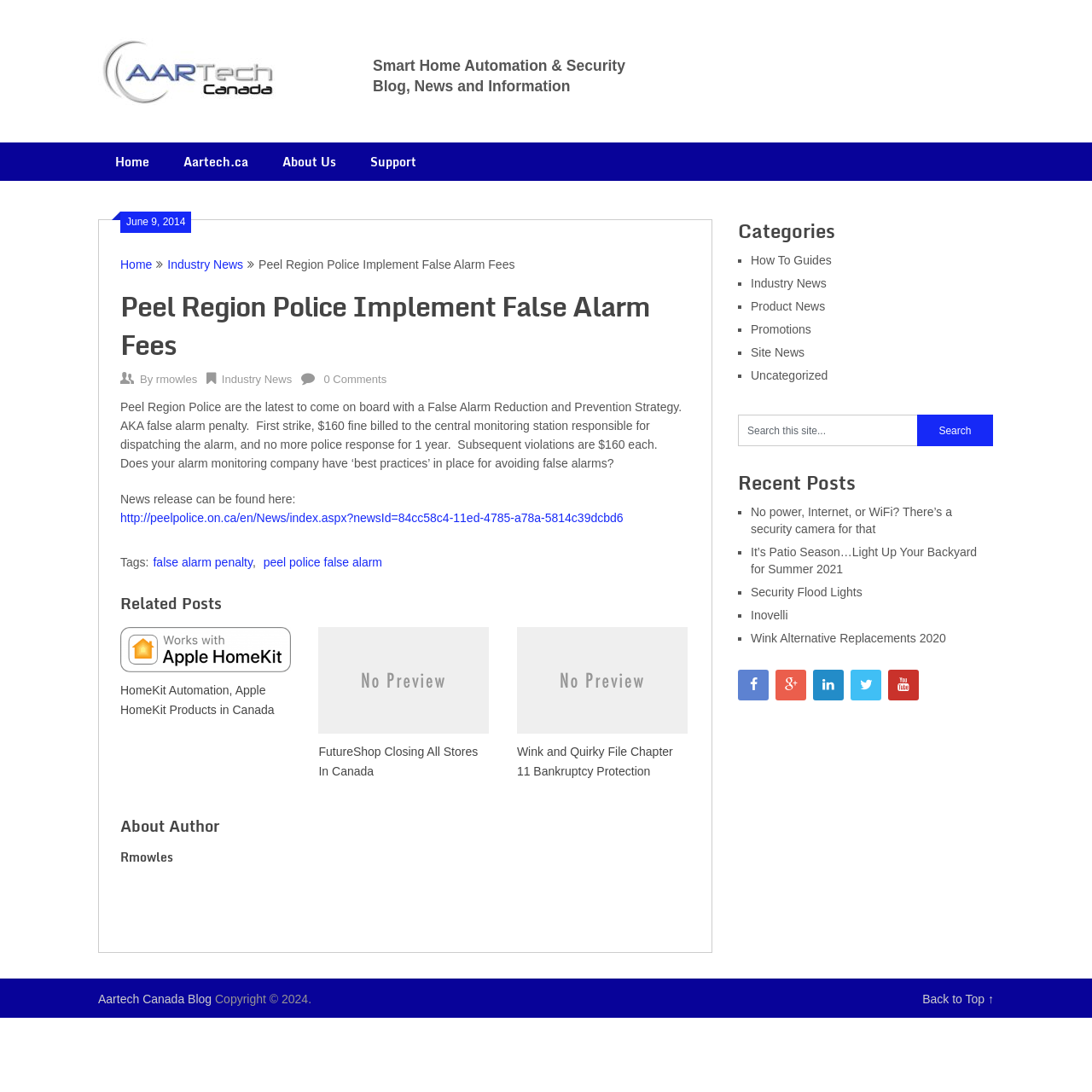Could you provide the bounding box coordinates for the portion of the screen to click to complete this instruction: "Read the article 'Peel Region Police Implement False Alarm Fees'"?

[0.11, 0.201, 0.652, 0.872]